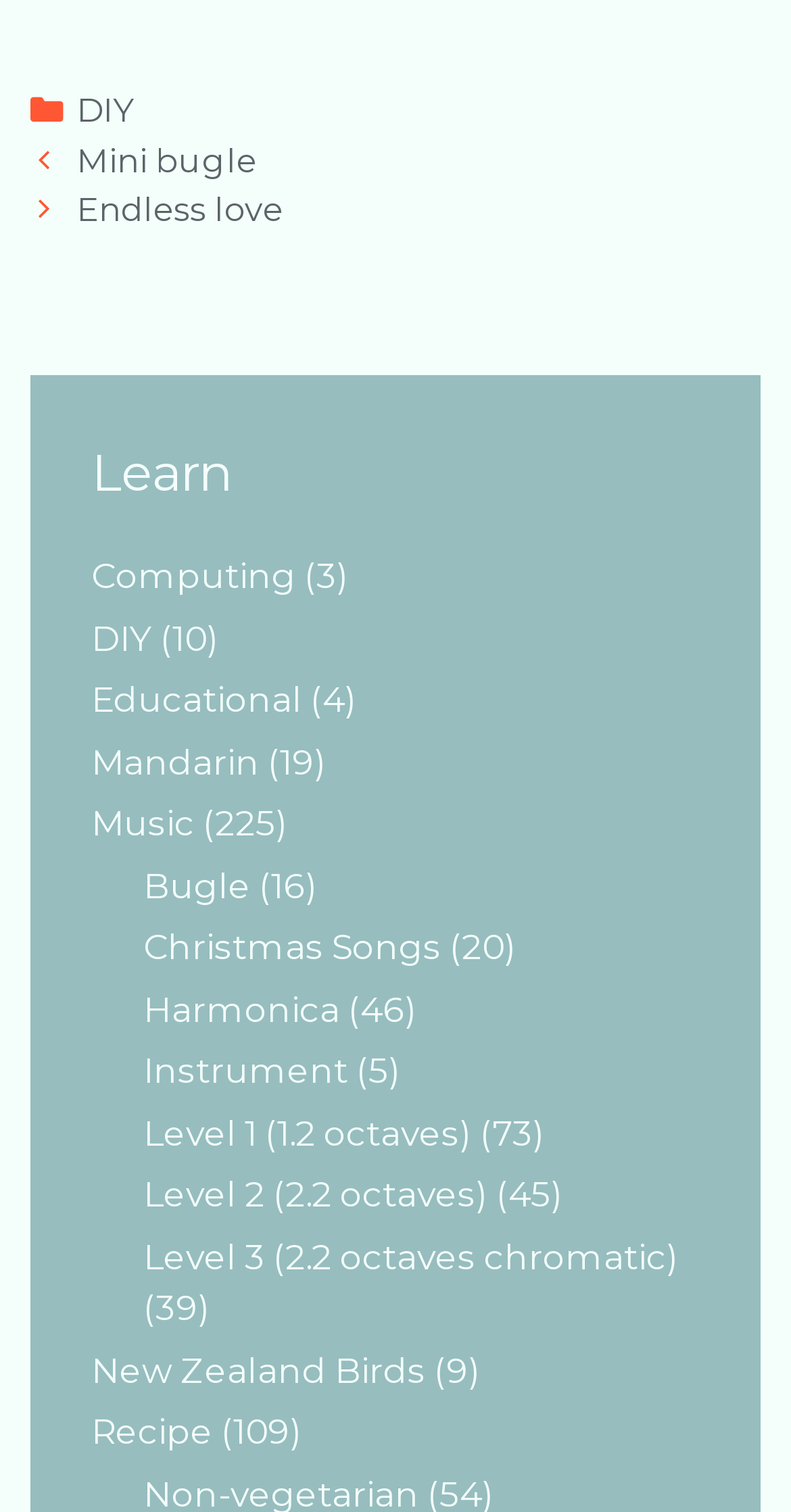Identify the bounding box coordinates of the part that should be clicked to carry out this instruction: "Explore the 'Mandarin' section".

[0.115, 0.491, 0.328, 0.518]